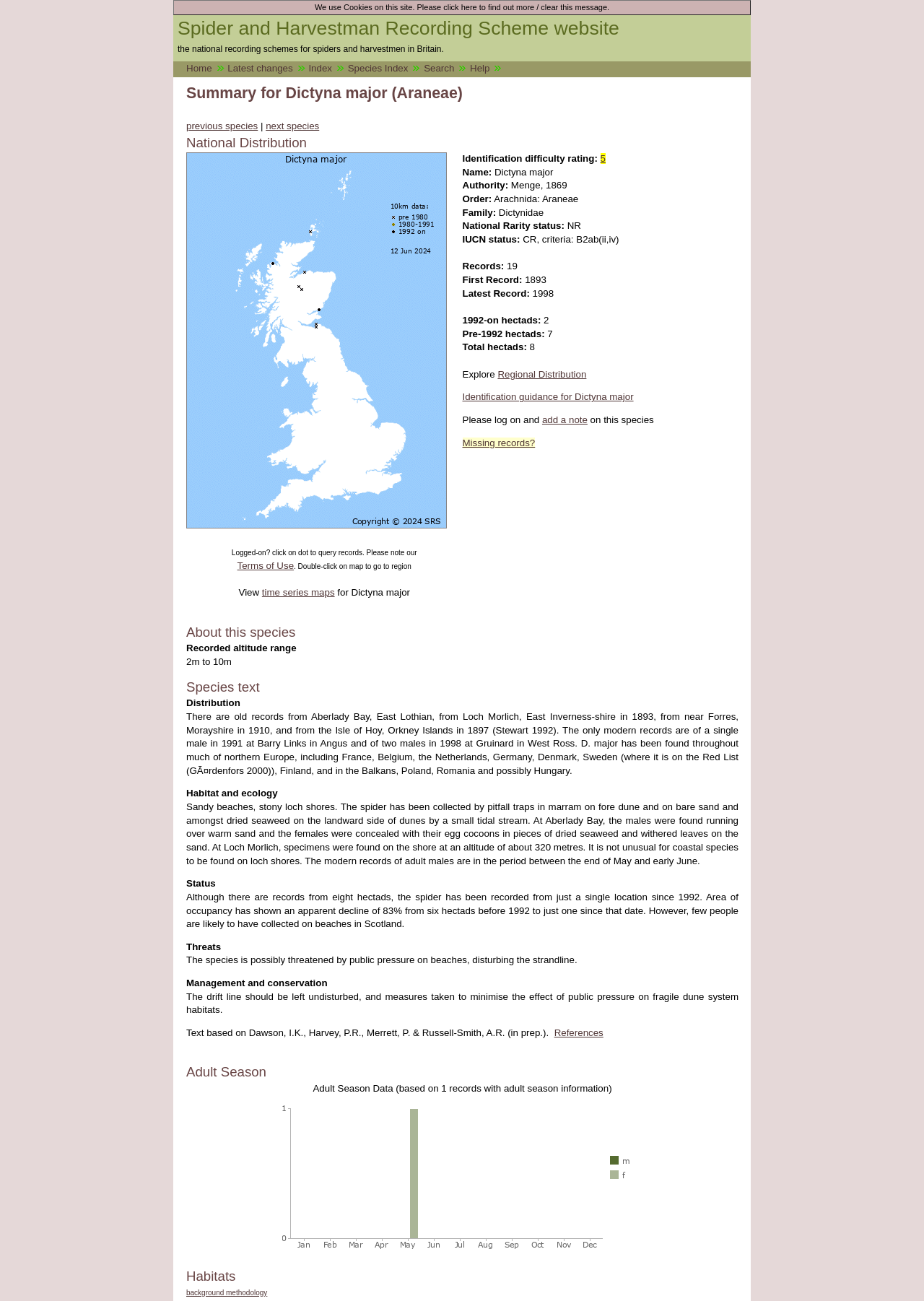Could you find the bounding box coordinates of the clickable area to complete this instruction: "view time series maps for Dictyna major"?

[0.283, 0.451, 0.362, 0.46]